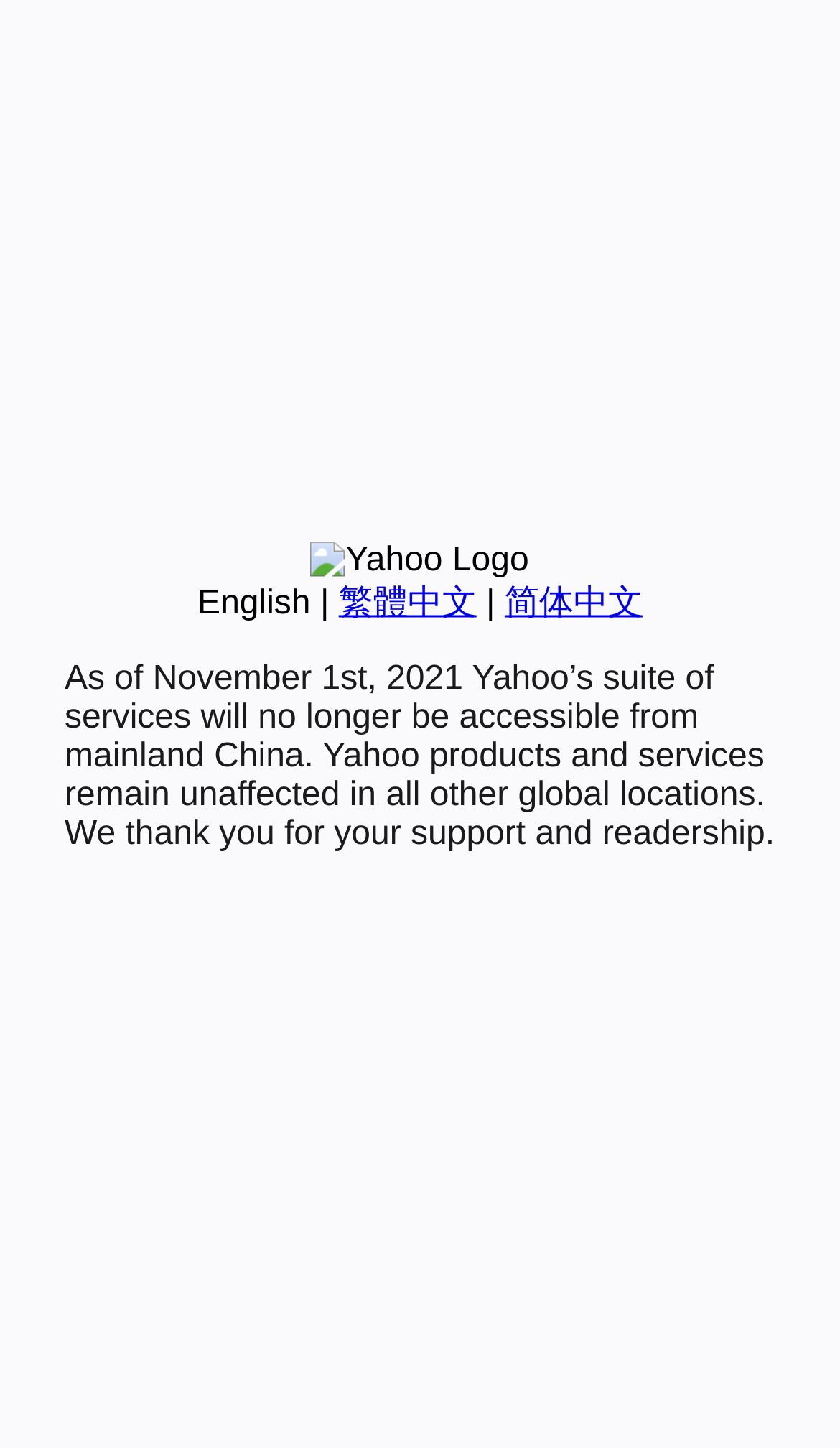Determine the bounding box for the UI element described here: "繁體中文".

[0.403, 0.404, 0.567, 0.429]